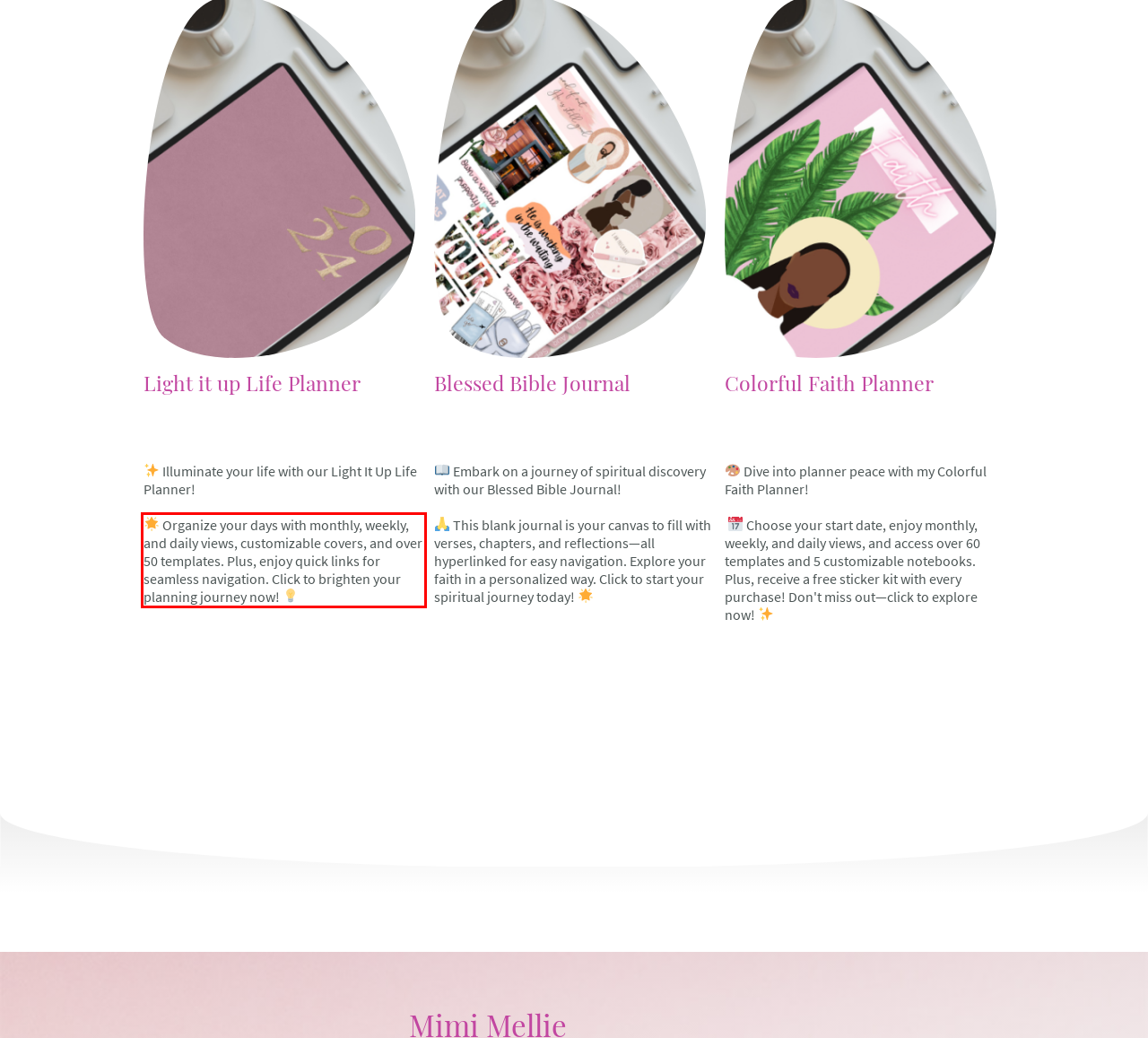Please identify and extract the text content from the UI element encased in a red bounding box on the provided webpage screenshot.

Organize your days with monthly, weekly, and daily views, customizable covers, and over 50 templates. Plus, enjoy quick links for seamless navigation. Click to brighten your planning journey now!